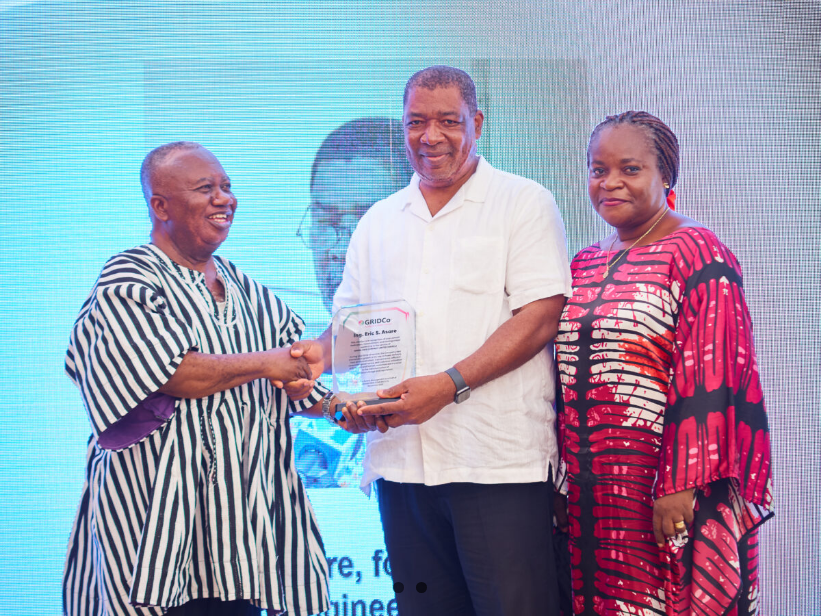What is the woman in the vibrant patterned dress doing?
Utilize the image to construct a detailed and well-explained answer.

The woman in the vibrant patterned dress is looking on with a warm expression, capturing the significance of the occasion, as described in the caption.